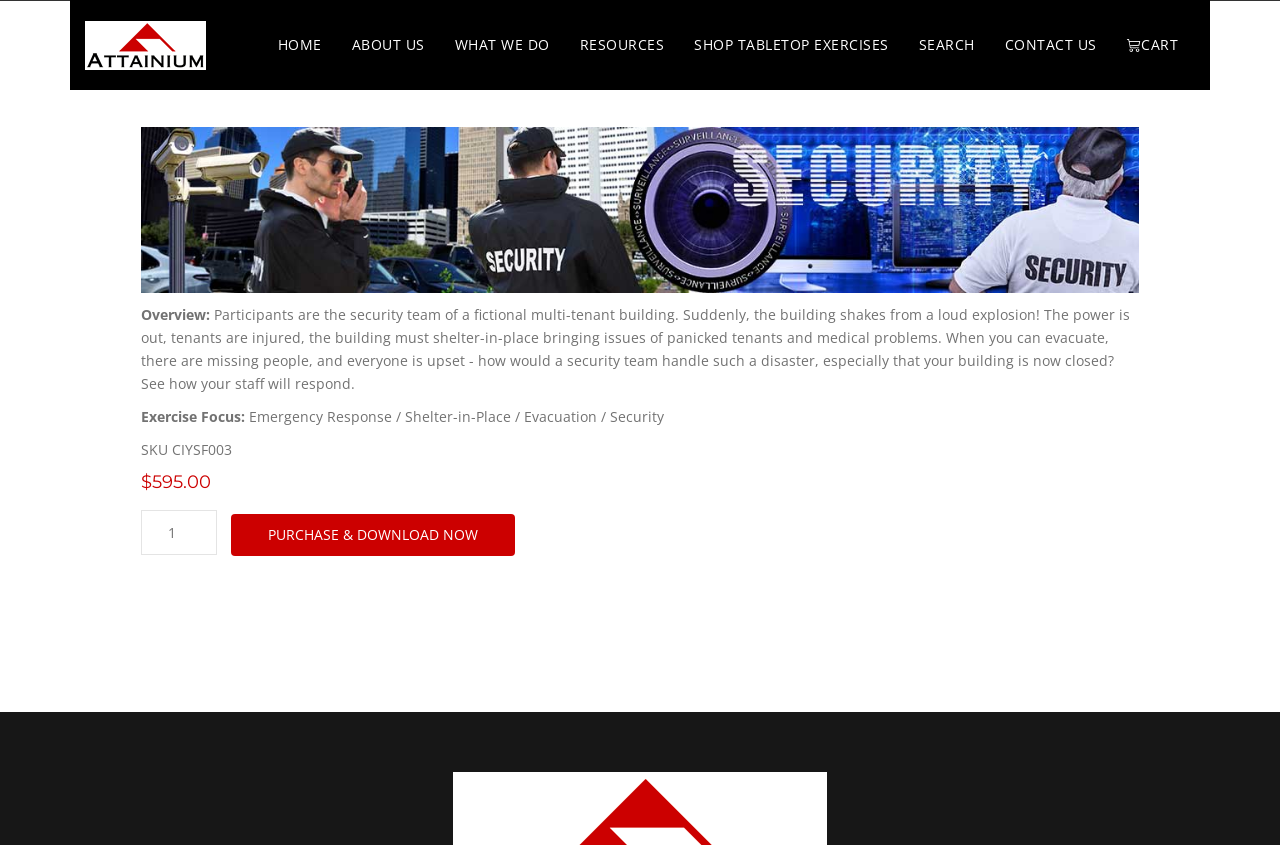Identify the bounding box coordinates of the region I need to click to complete this instruction: "Click the Attainium Logo".

[0.066, 0.024, 0.161, 0.082]